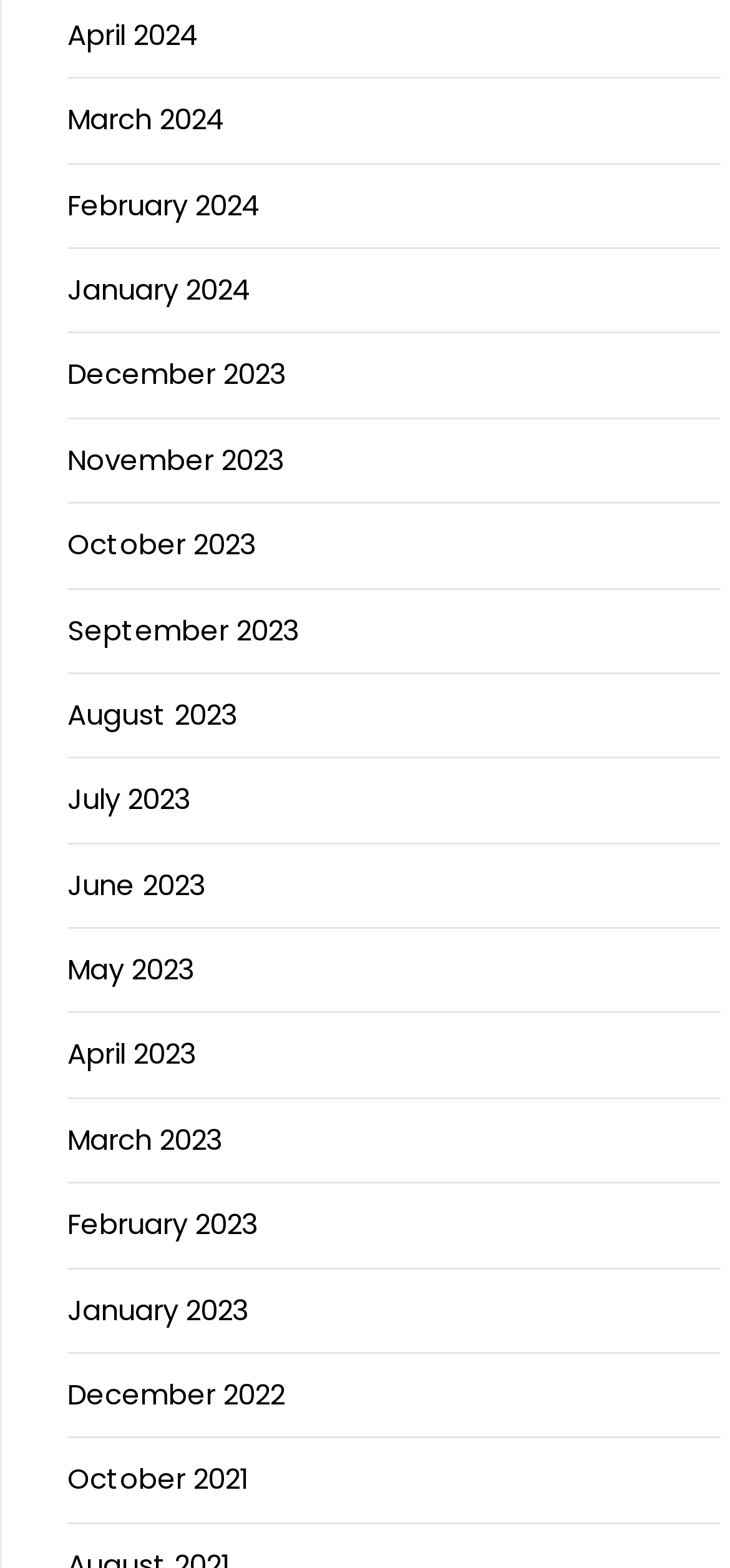Highlight the bounding box coordinates of the region I should click on to meet the following instruction: "check December 2022".

[0.092, 0.877, 0.39, 0.902]